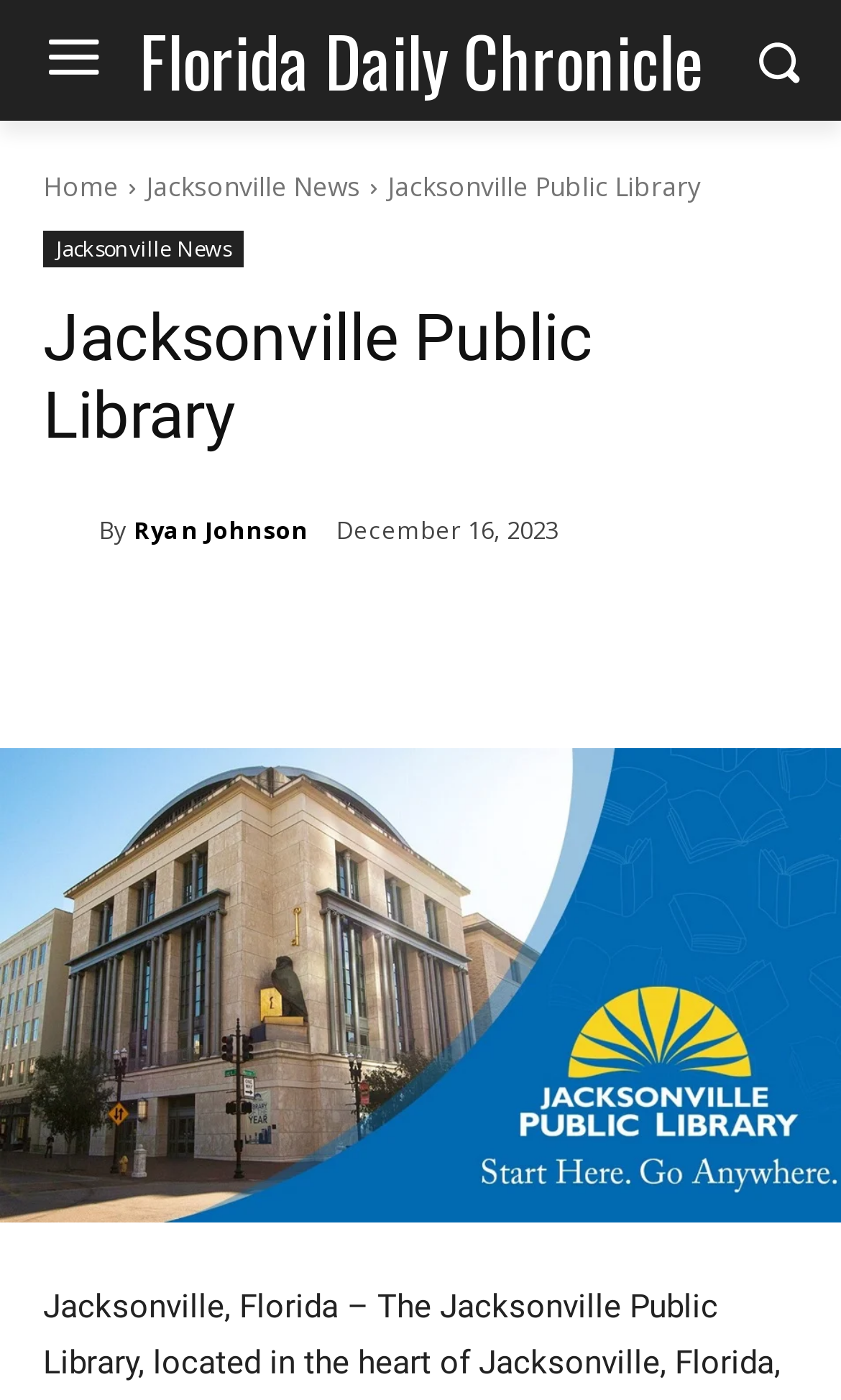Identify the bounding box coordinates of the element to click to follow this instruction: 'View recent posts'. Ensure the coordinates are four float values between 0 and 1, provided as [left, top, right, bottom].

None